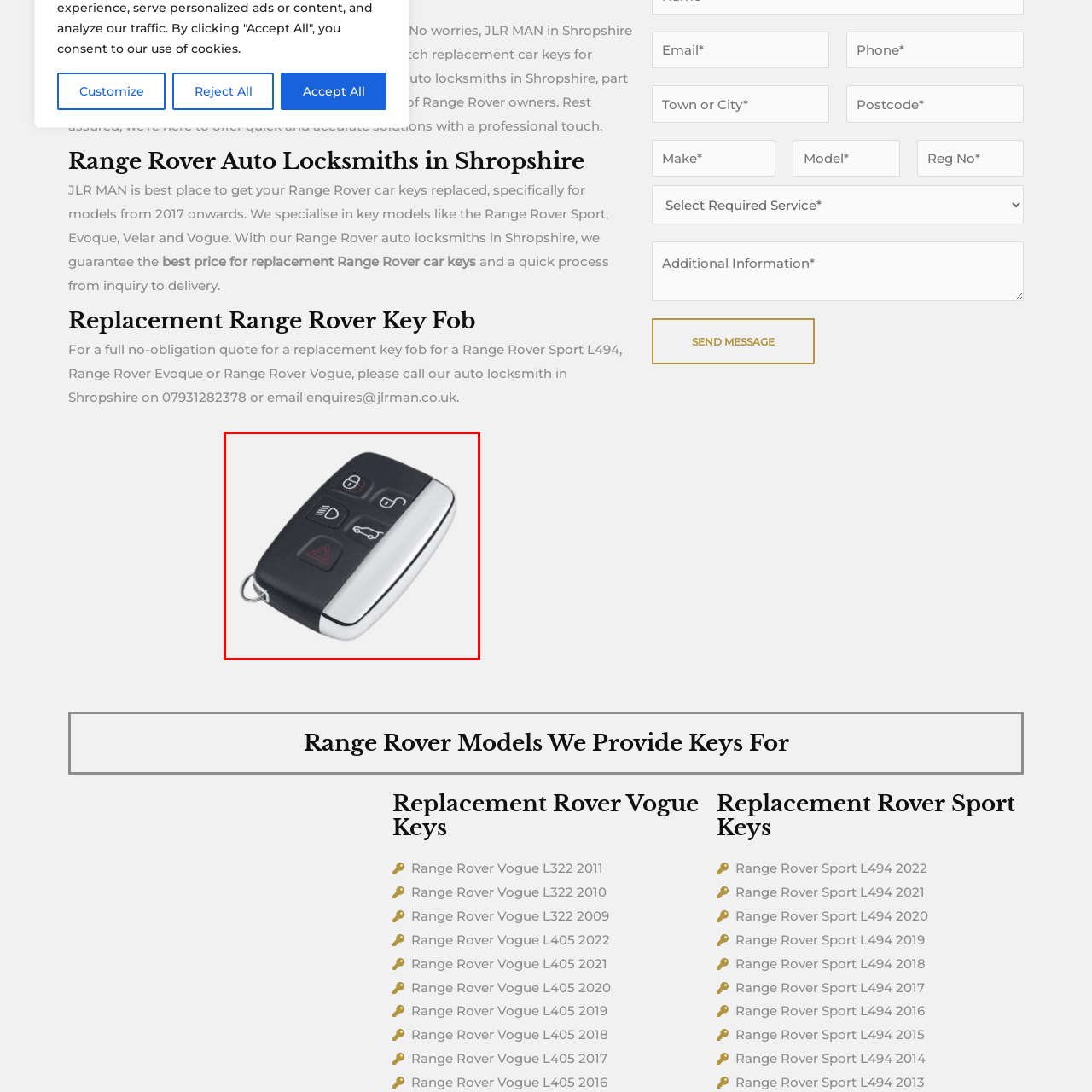What is the minimum model year of Range Rover that this key fob is compatible with?  
Concentrate on the image marked with the red box and respond with a detailed answer that is fully based on the content of the image.

The caption specifies that this key fob is 'specifically crafted for Range Rover models from 2017 onwards', implying that 2017 is the minimum model year it is compatible with.